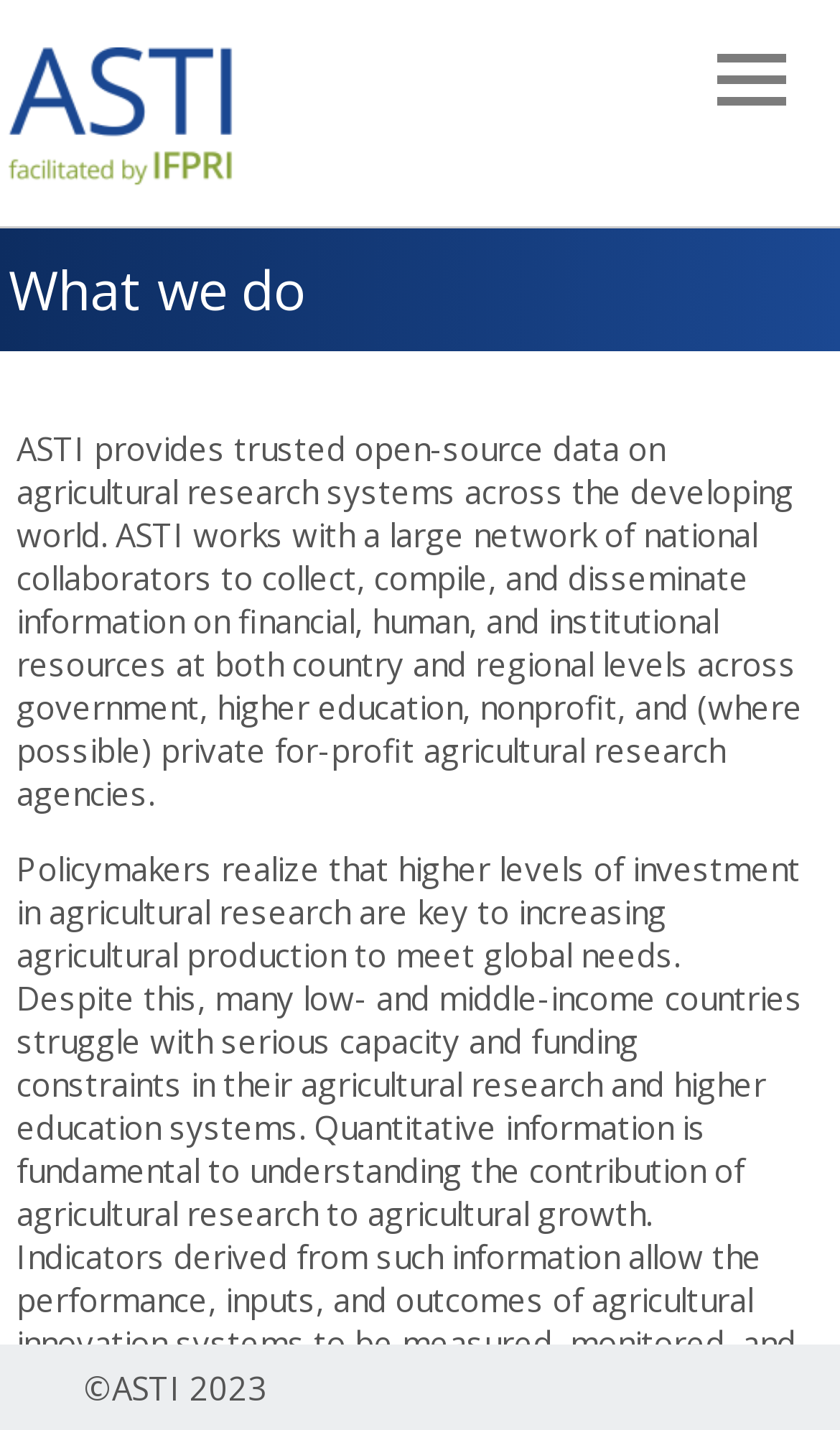What is the copyright year of the webpage?
Answer with a single word or short phrase according to what you see in the image.

2023